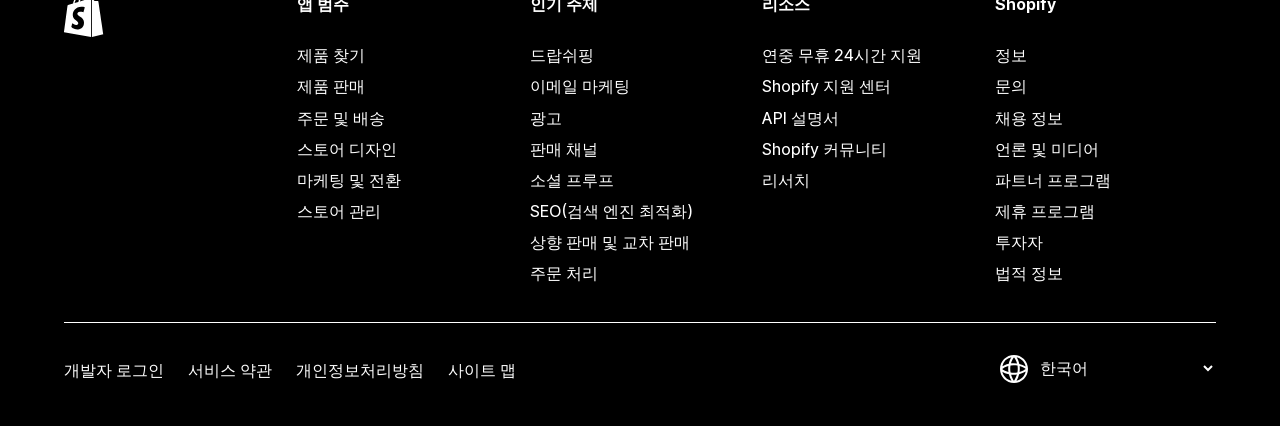Give a one-word or short-phrase answer to the following question: 
How many links are there in the second column?

9